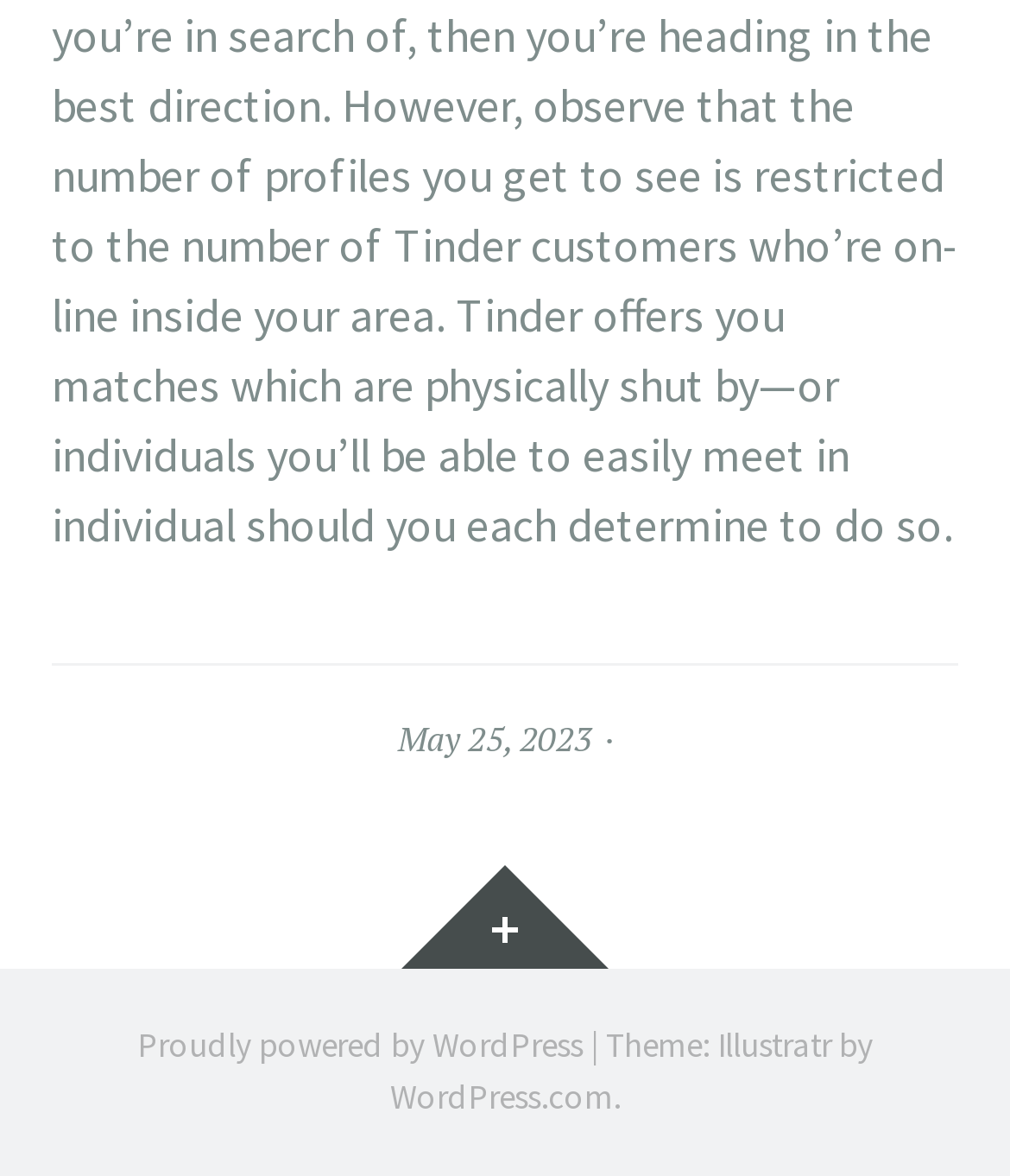Carefully observe the image and respond to the question with a detailed answer:
What is the link above the footer section?

I found a link above the footer section, which says 'Widgets'. This link is located at the bottom of the page, indicated by the bounding box coordinates [0.397, 0.736, 0.603, 0.824].